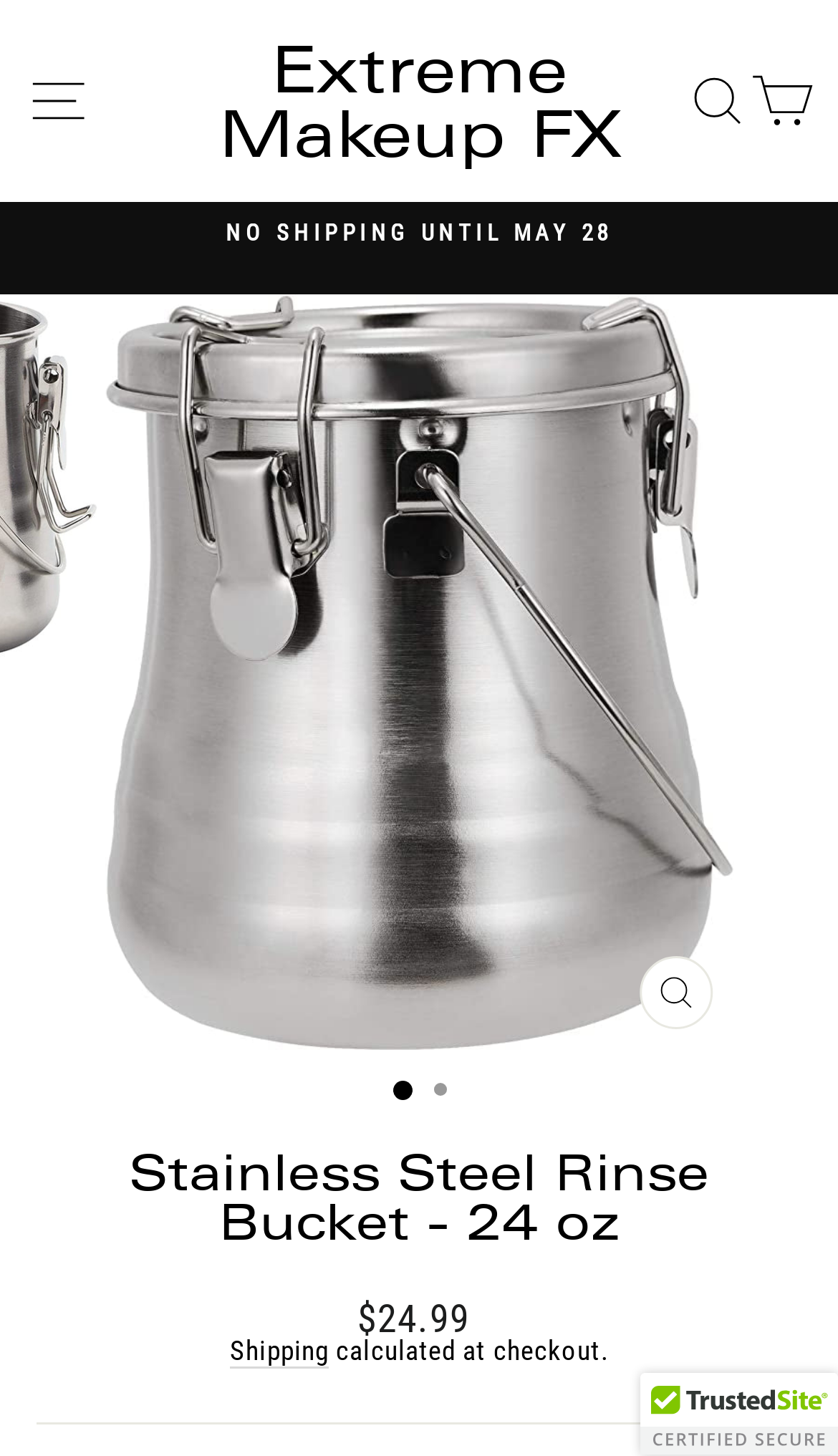How many pages are there in the slideshow?
Answer the question with a detailed and thorough explanation.

There are two page dots 'Page dot 1' and 'Page dot 2' indicating that there are two pages in the slideshow.